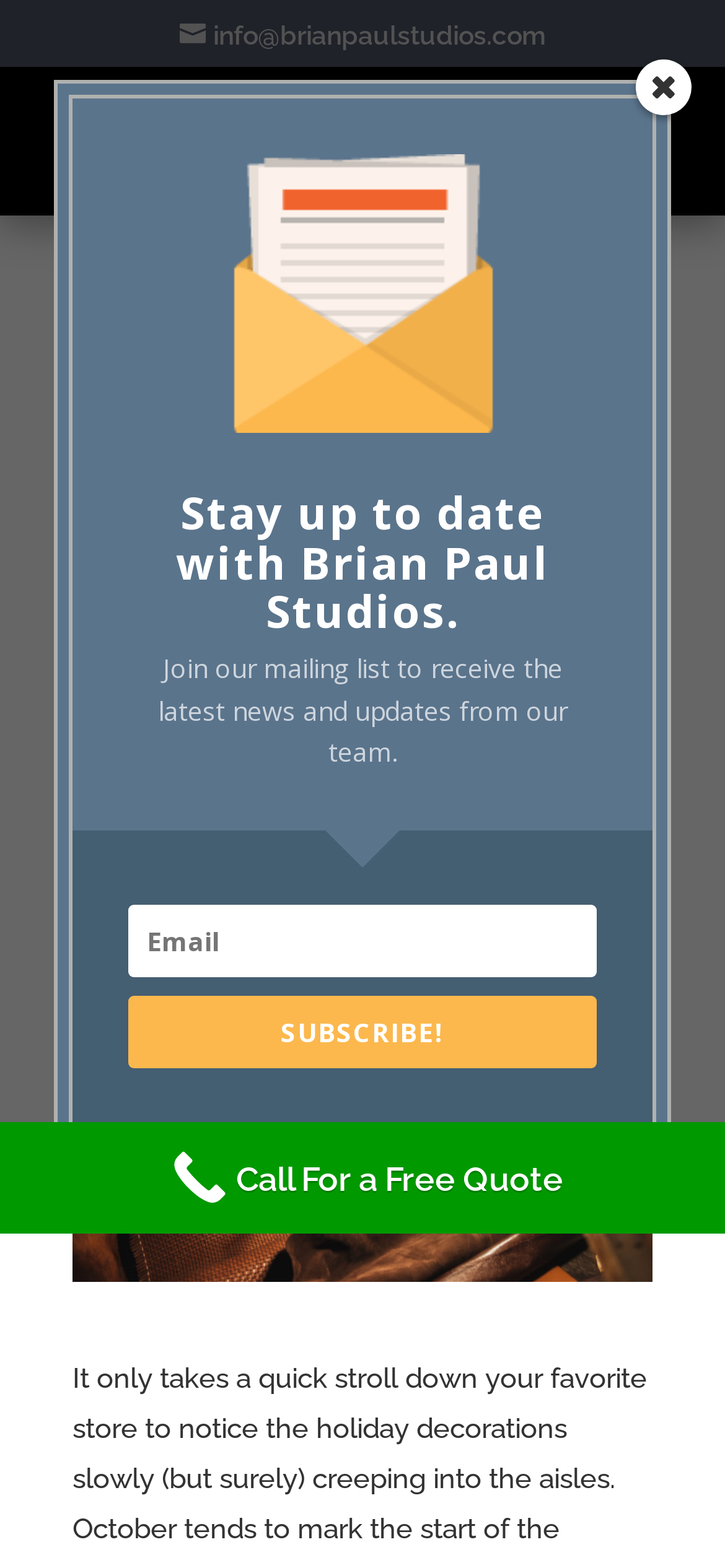What is the contact method for a free quote?
Can you offer a detailed and complete answer to this question?

The contact method for a free quote can be found at the bottom of the webpage, where it is written as 'Call For a Free Quote'. This suggests that users should call the company to request a free quote.